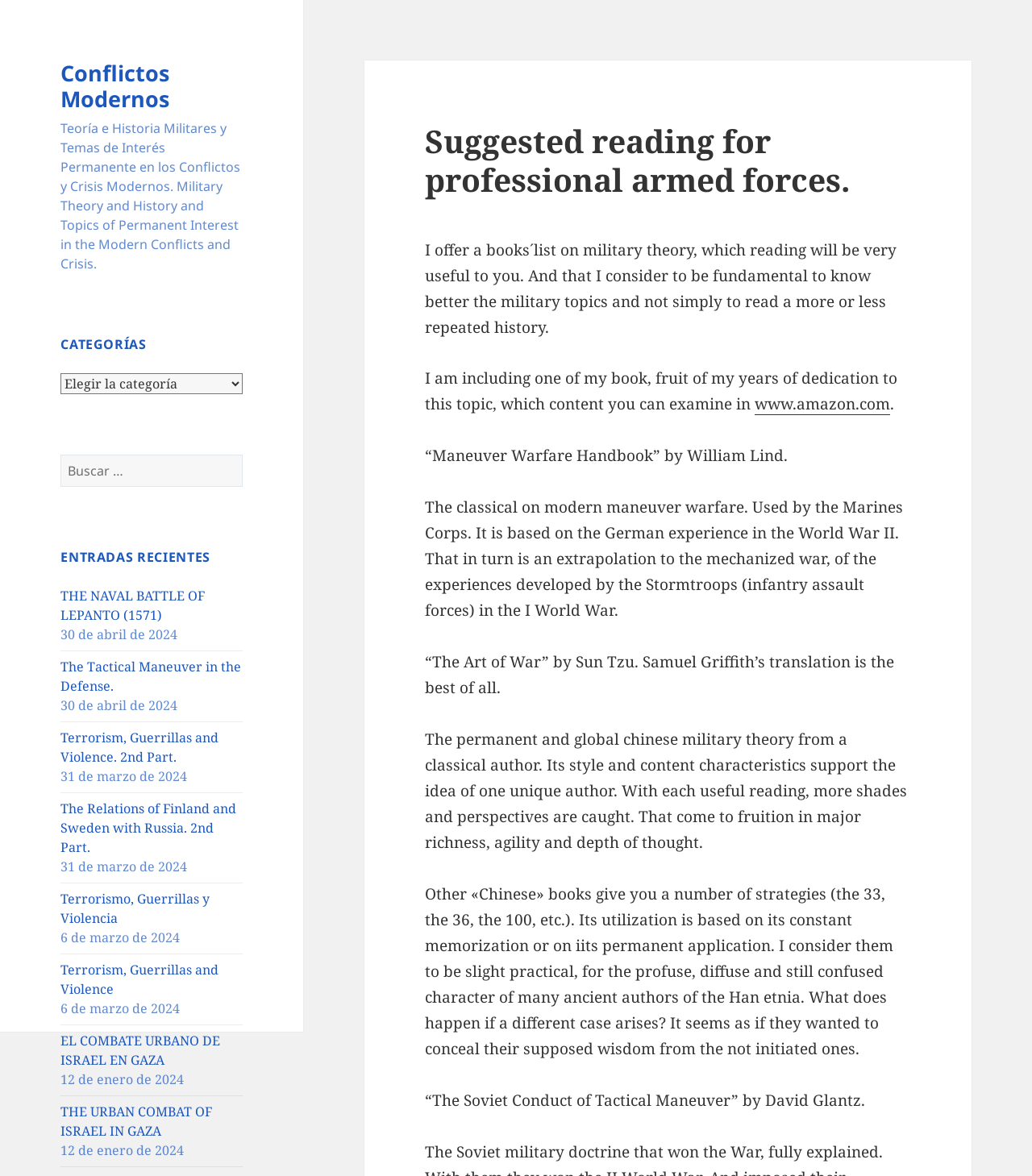Respond to the following question with a brief word or phrase:
What is the name of the book recommended by the author?

Maneuver Warfare Handbook